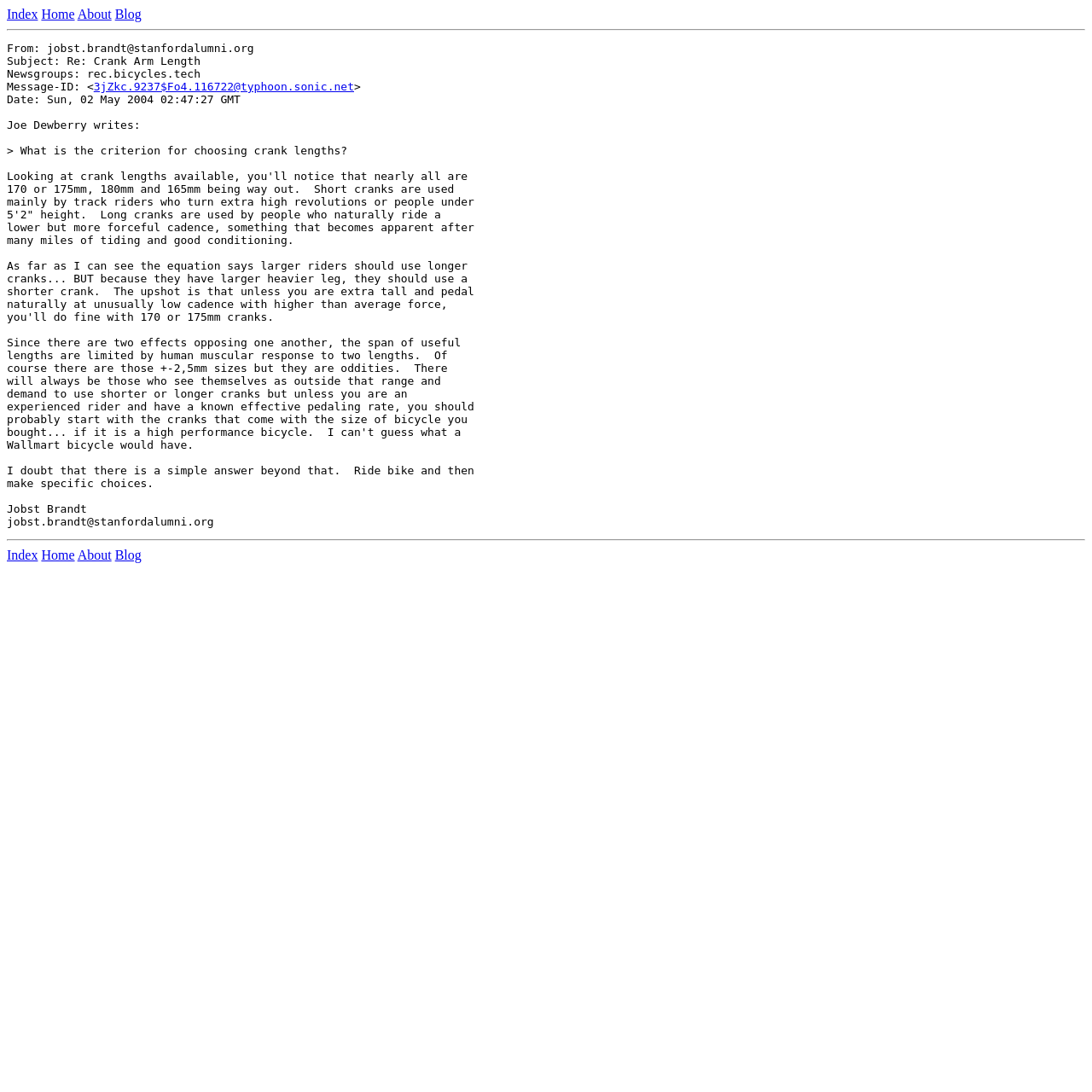Please specify the bounding box coordinates of the element that should be clicked to execute the given instruction: 'view blog posts'. Ensure the coordinates are four float numbers between 0 and 1, expressed as [left, top, right, bottom].

[0.105, 0.006, 0.13, 0.02]